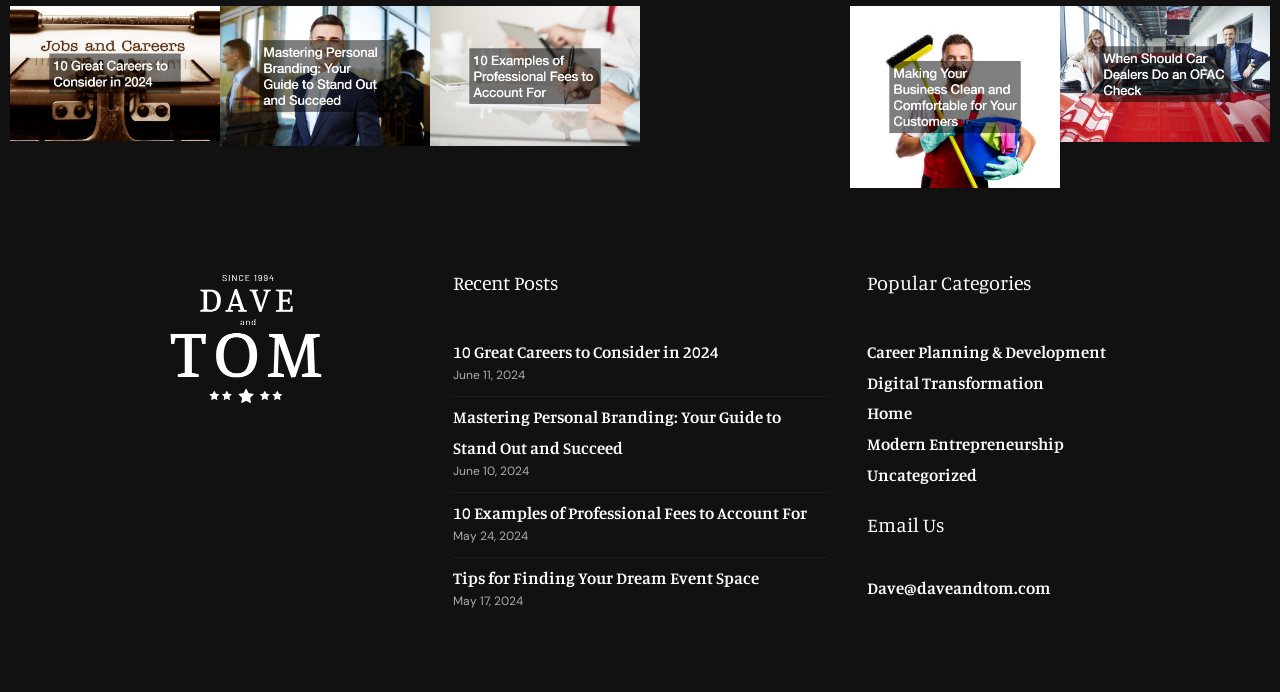Pinpoint the bounding box coordinates of the element that must be clicked to accomplish the following instruction: "Read about 10 Great Careers to Consider in 2024". The coordinates should be in the format of four float numbers between 0 and 1, i.e., [left, top, right, bottom].

[0.008, 0.009, 0.172, 0.203]